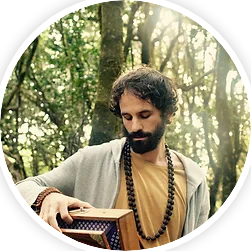Please respond to the question with a concise word or phrase:
What is the atmosphere behind the man?

Peaceful